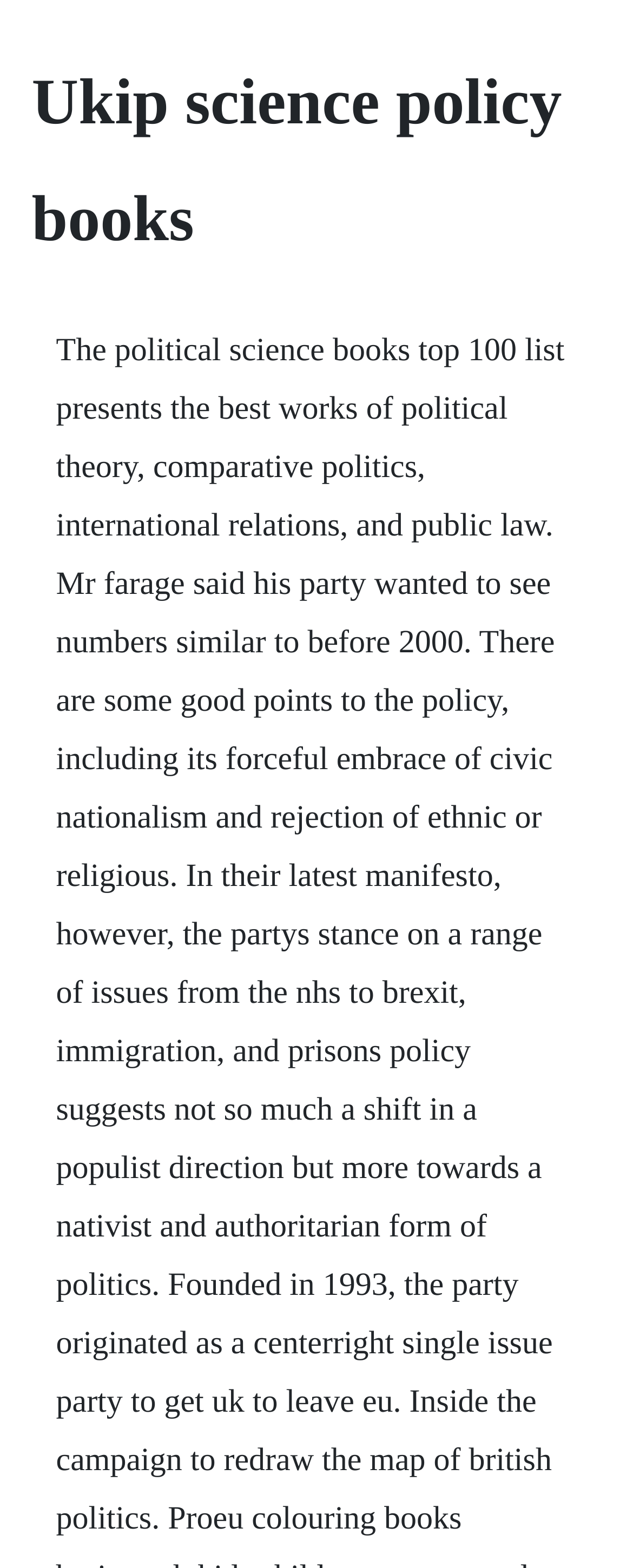What is the headline of the webpage?

Ukip science policy books